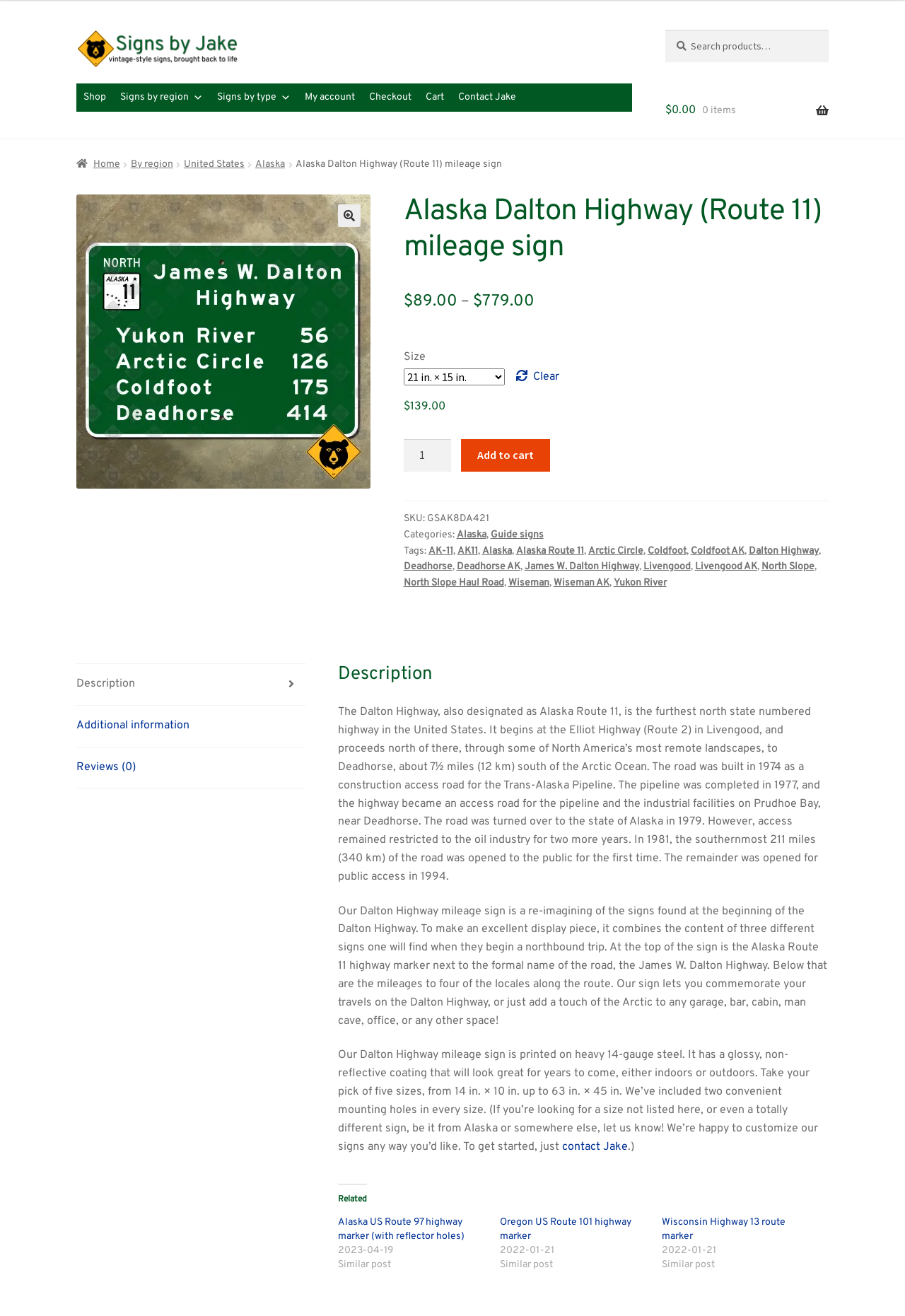Can you find and provide the main heading text of this webpage?

Alaska Dalton Highway (Route 11) mileage sign